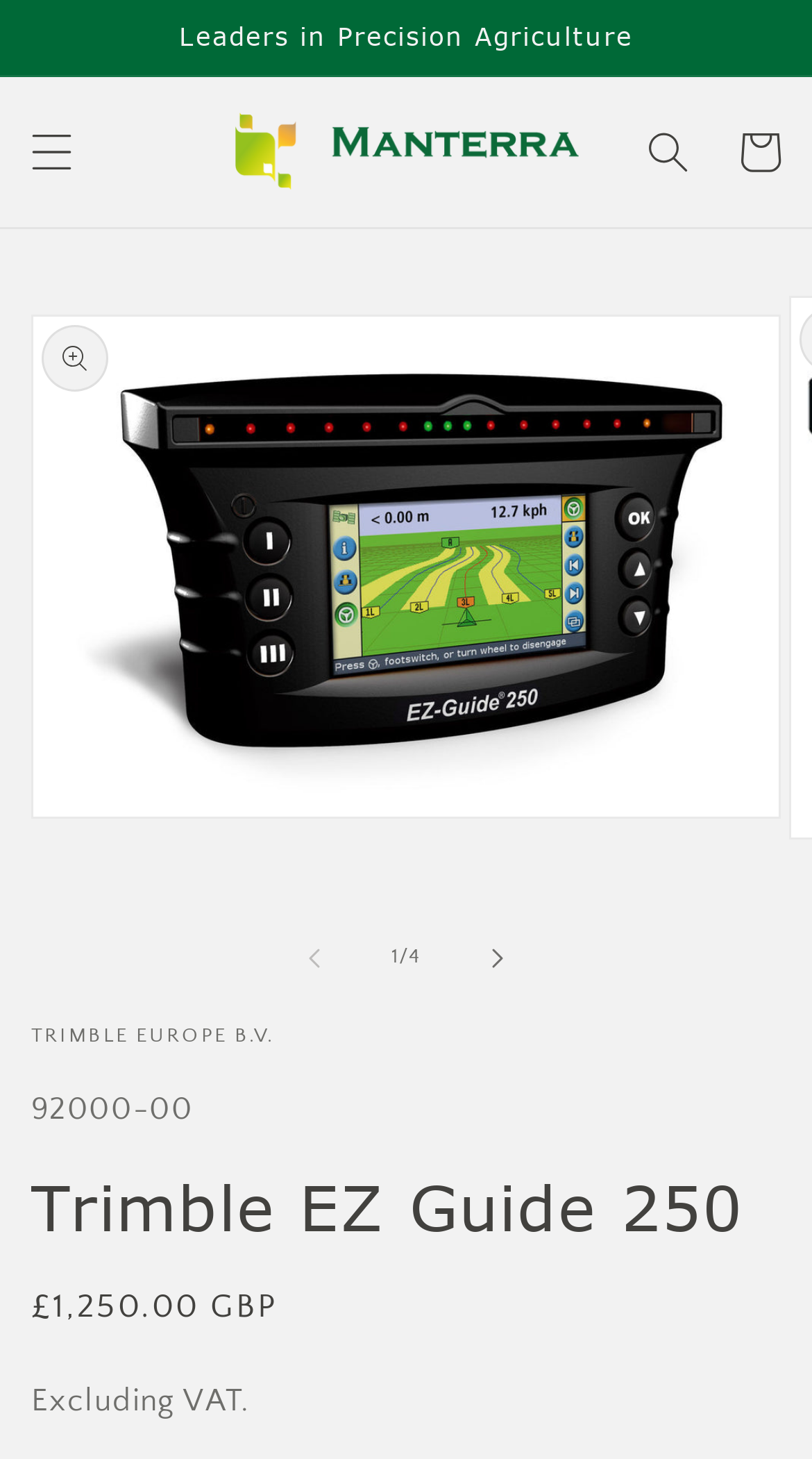Answer the question below in one word or phrase:
What is the regular price of the product?

£1,250.00 GBP